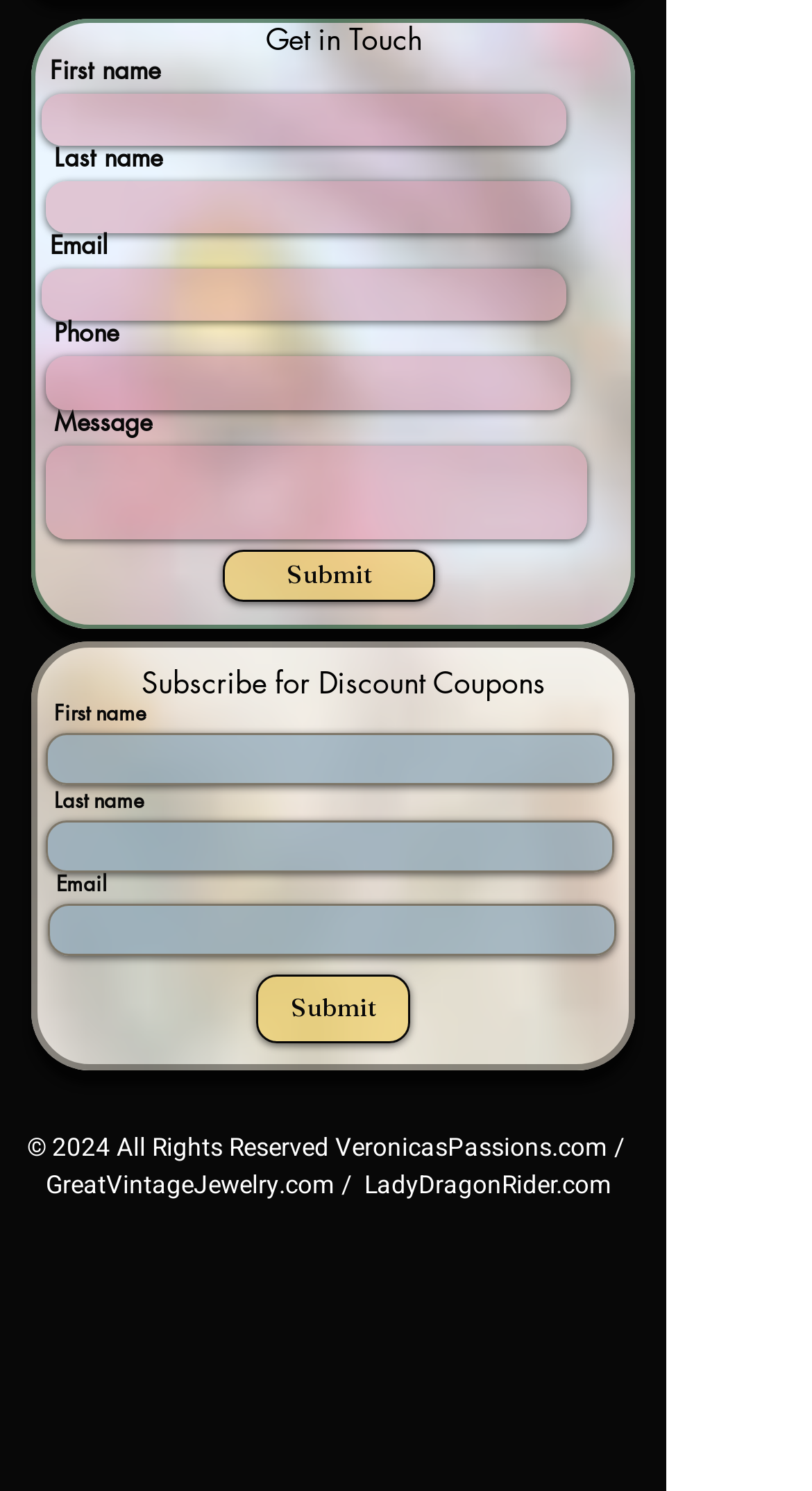Respond to the following question with a brief word or phrase:
What is the copyright year of the webpage?

2024